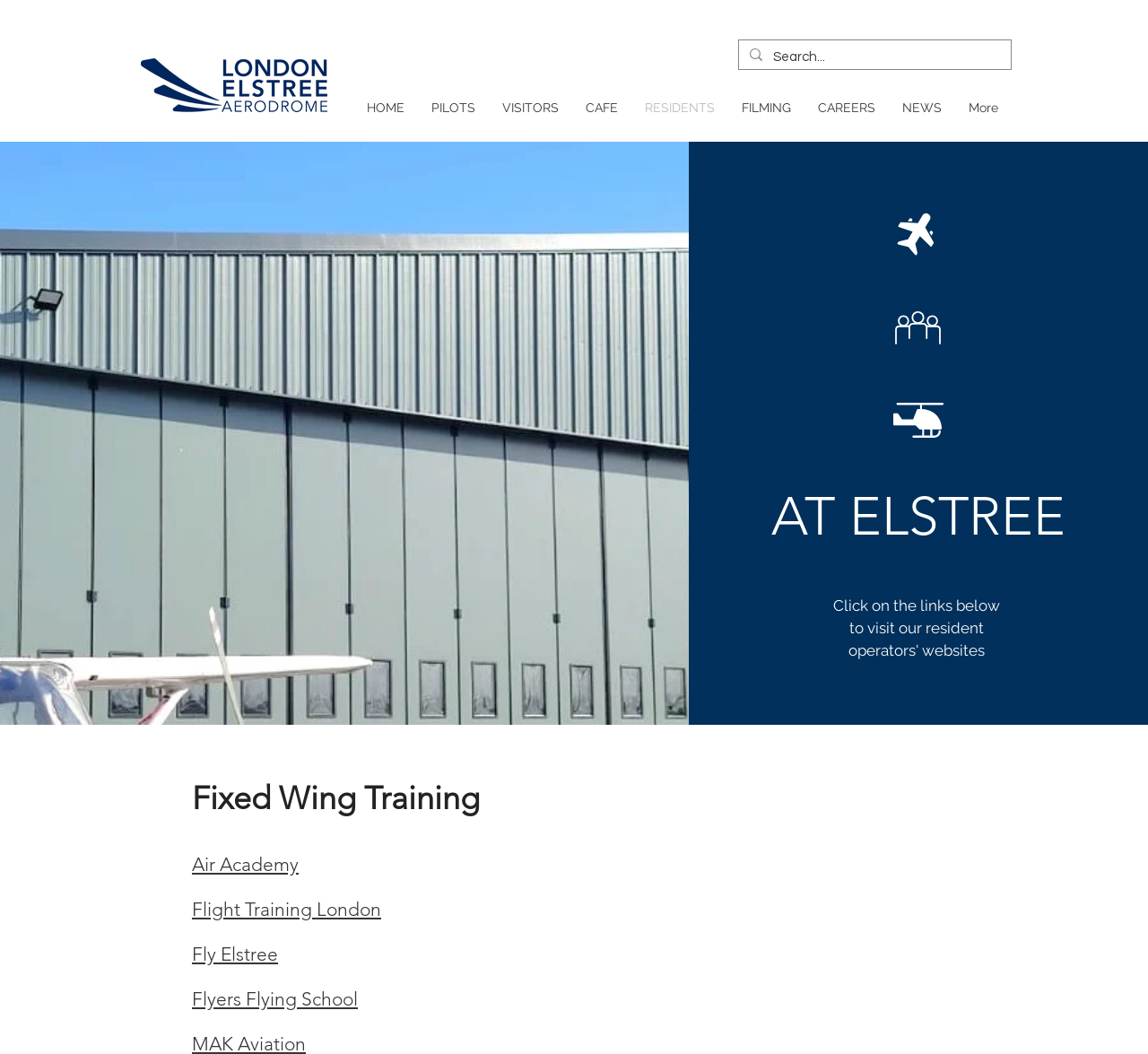Please find the bounding box for the following UI element description. Provide the coordinates in (top-left x, top-left y, bottom-right x, bottom-right y) format, with values between 0 and 1: Fly Elstree

[0.167, 0.895, 0.242, 0.916]